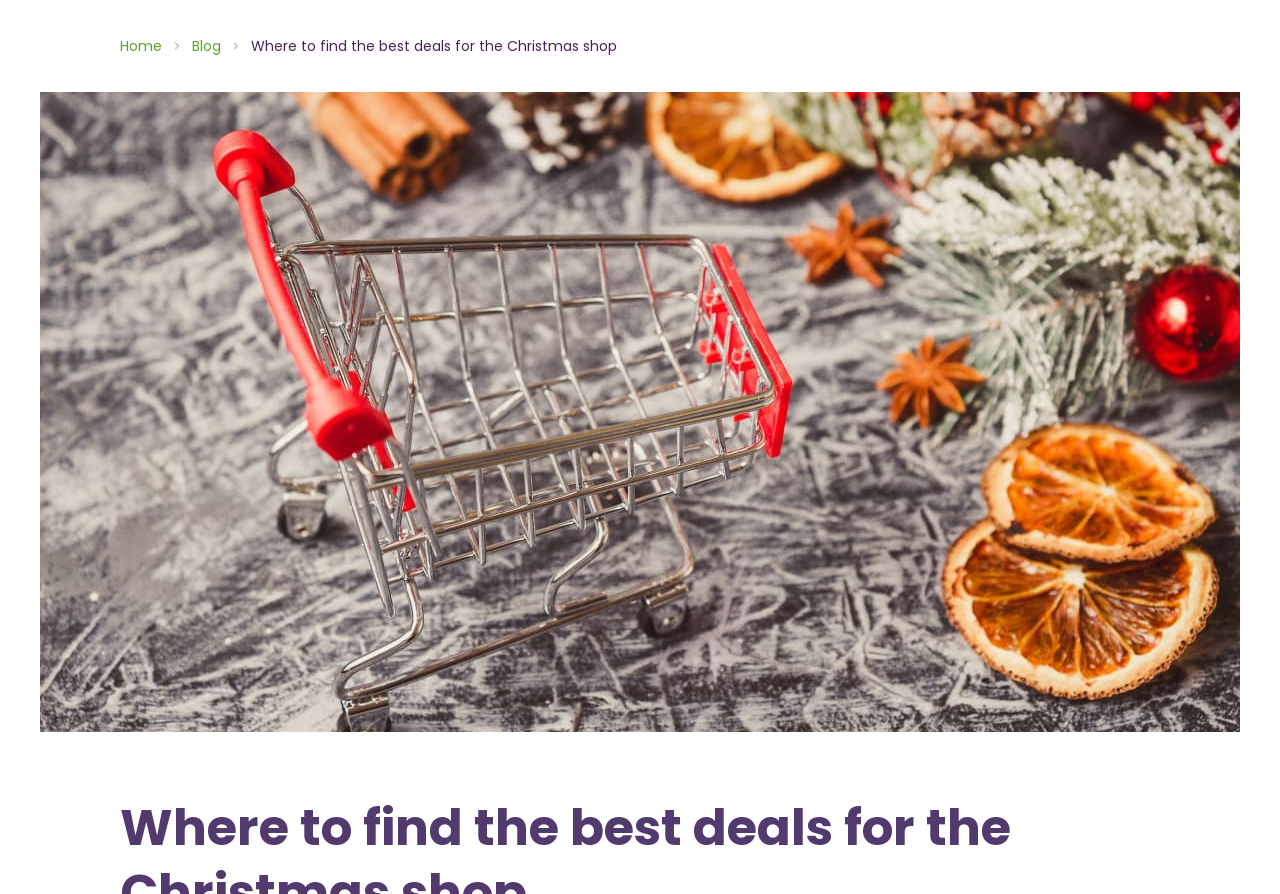Identify the main title of the webpage and generate its text content.

Where to find the best deals for the Christmas shop